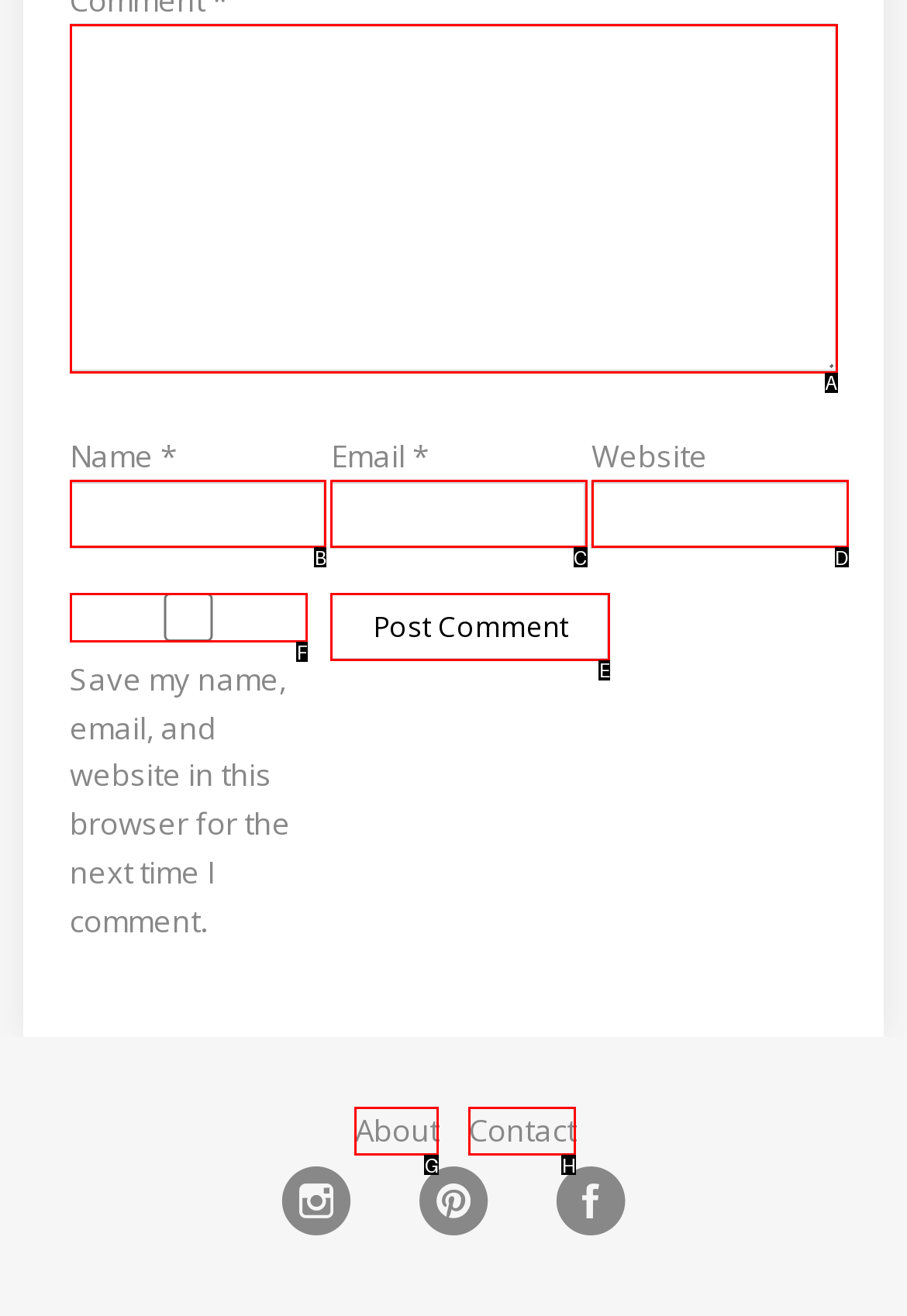Please indicate which HTML element to click in order to fulfill the following task: Check the save my information checkbox Respond with the letter of the chosen option.

F